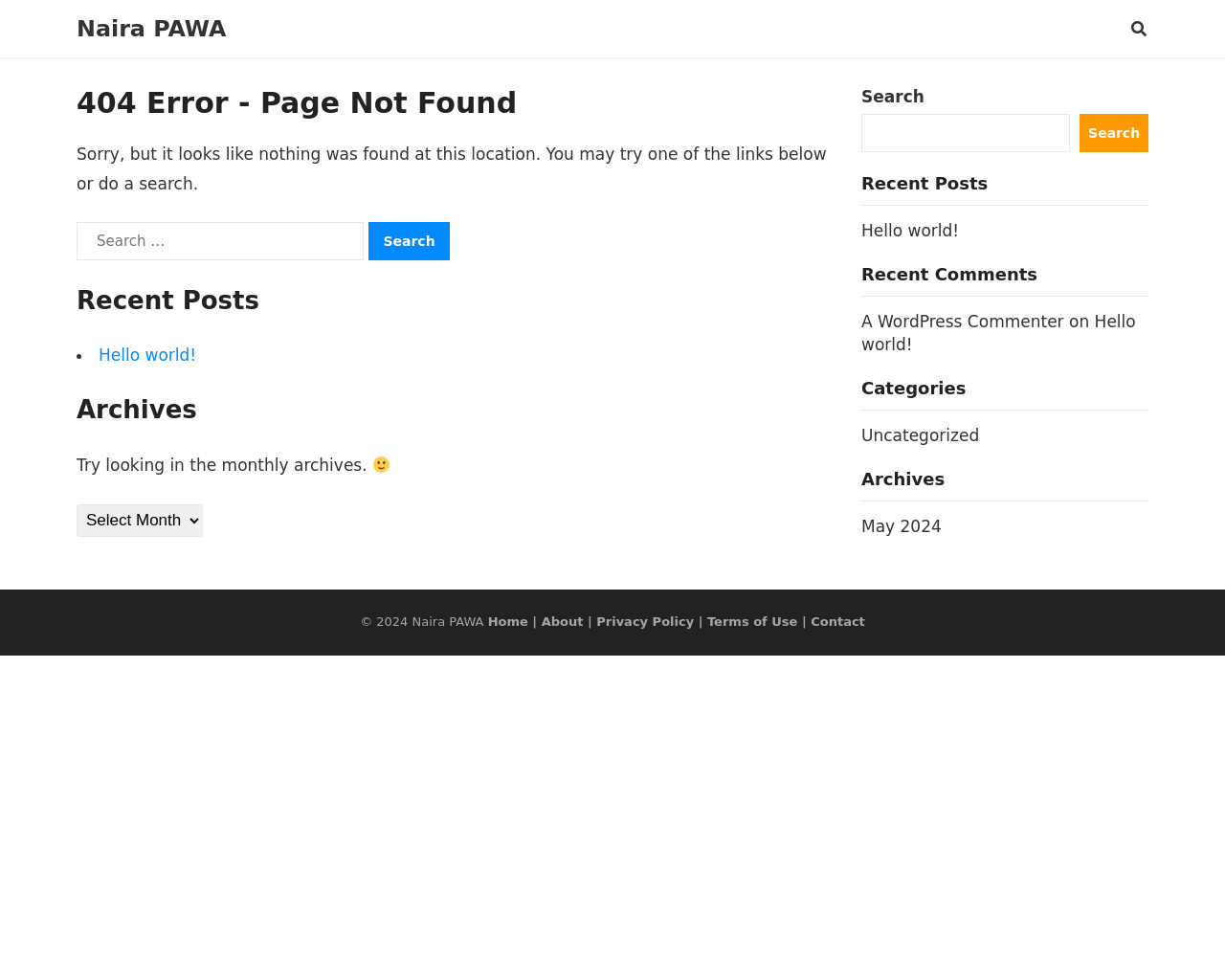Answer briefly with one word or phrase:
What is the purpose of the search box?

To search the website